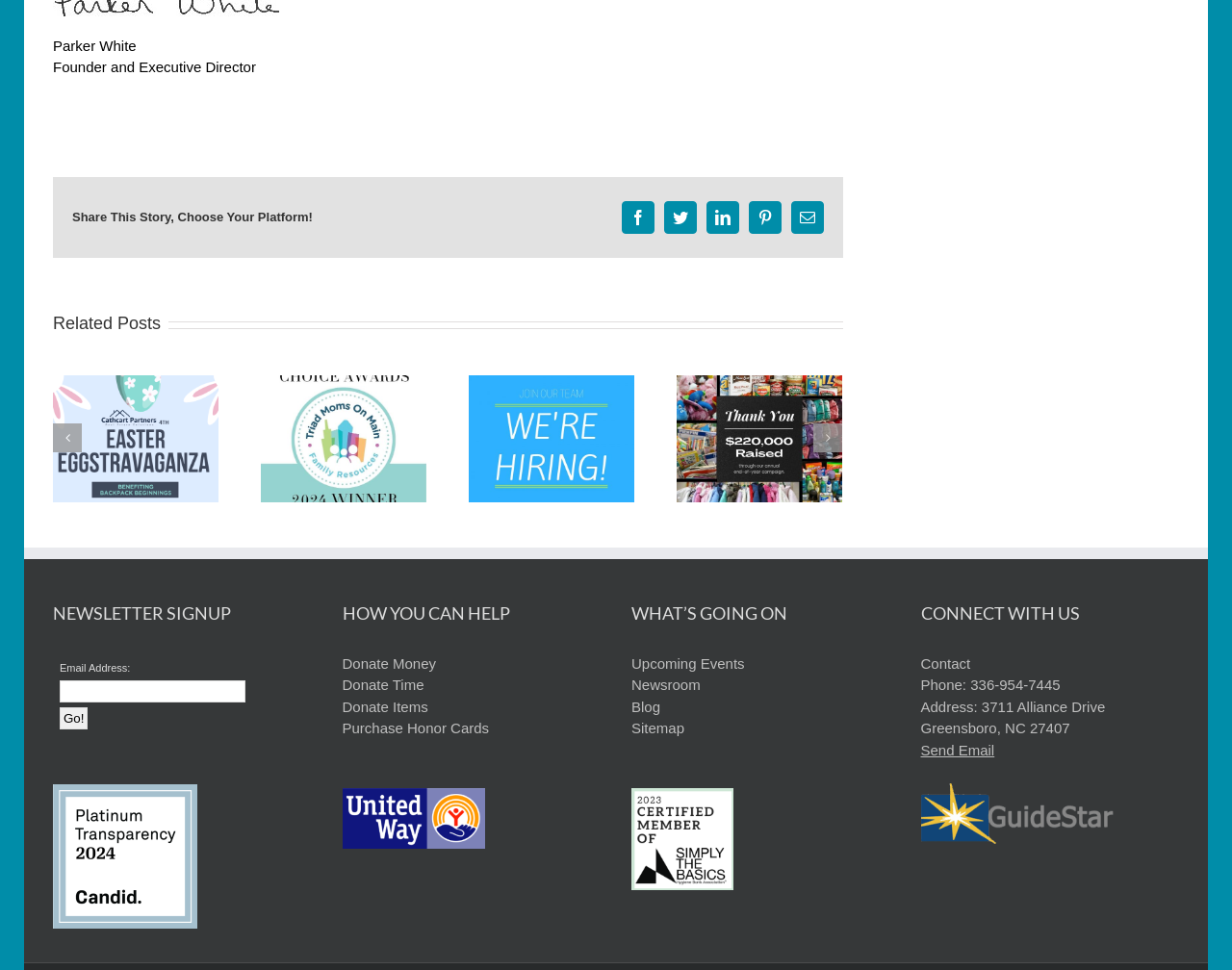Show the bounding box coordinates of the element that should be clicked to complete the task: "View upcoming events".

[0.512, 0.676, 0.604, 0.692]